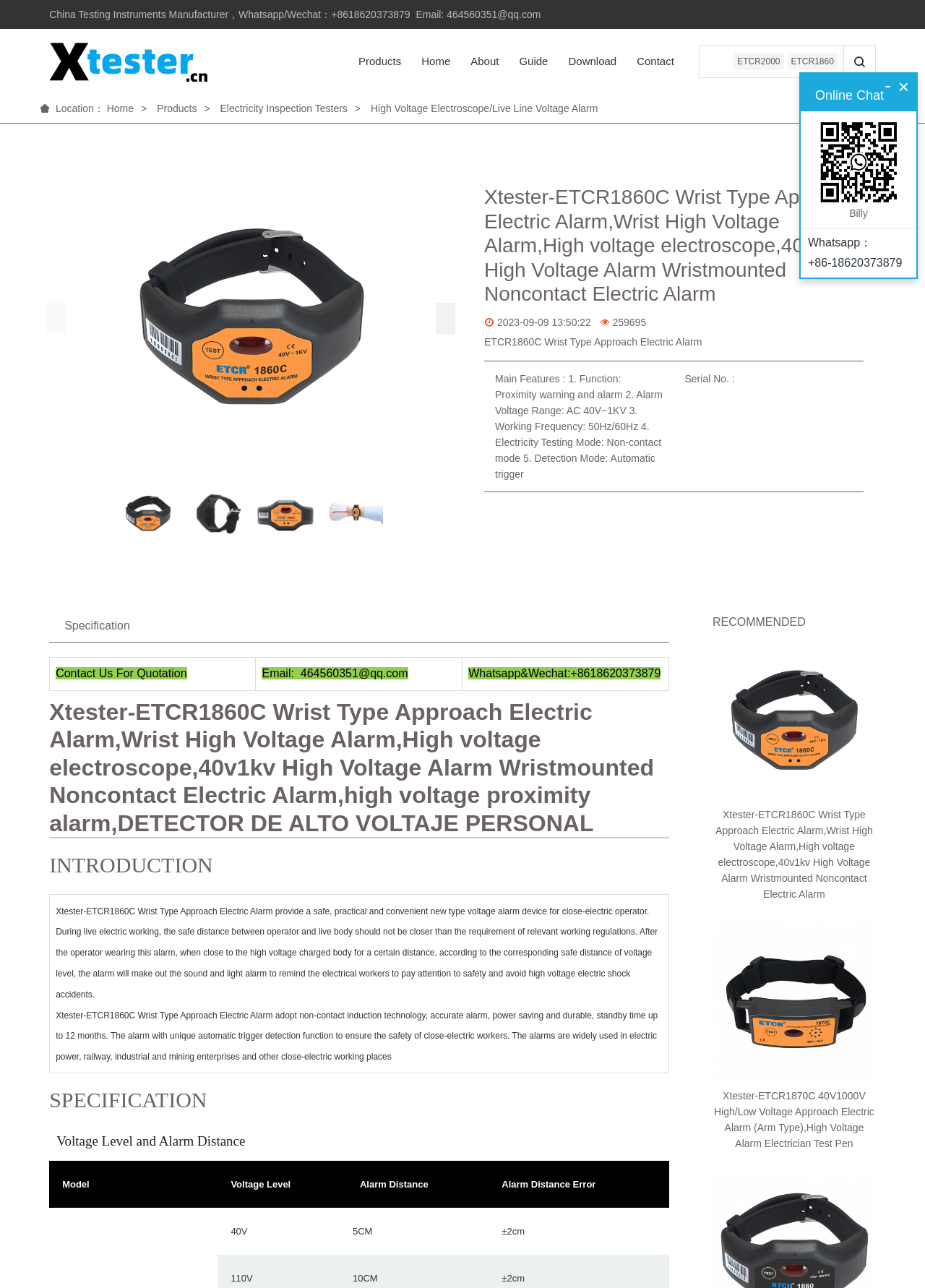Identify the bounding box of the UI component described as: "Billy".

[0.866, 0.092, 0.991, 0.171]